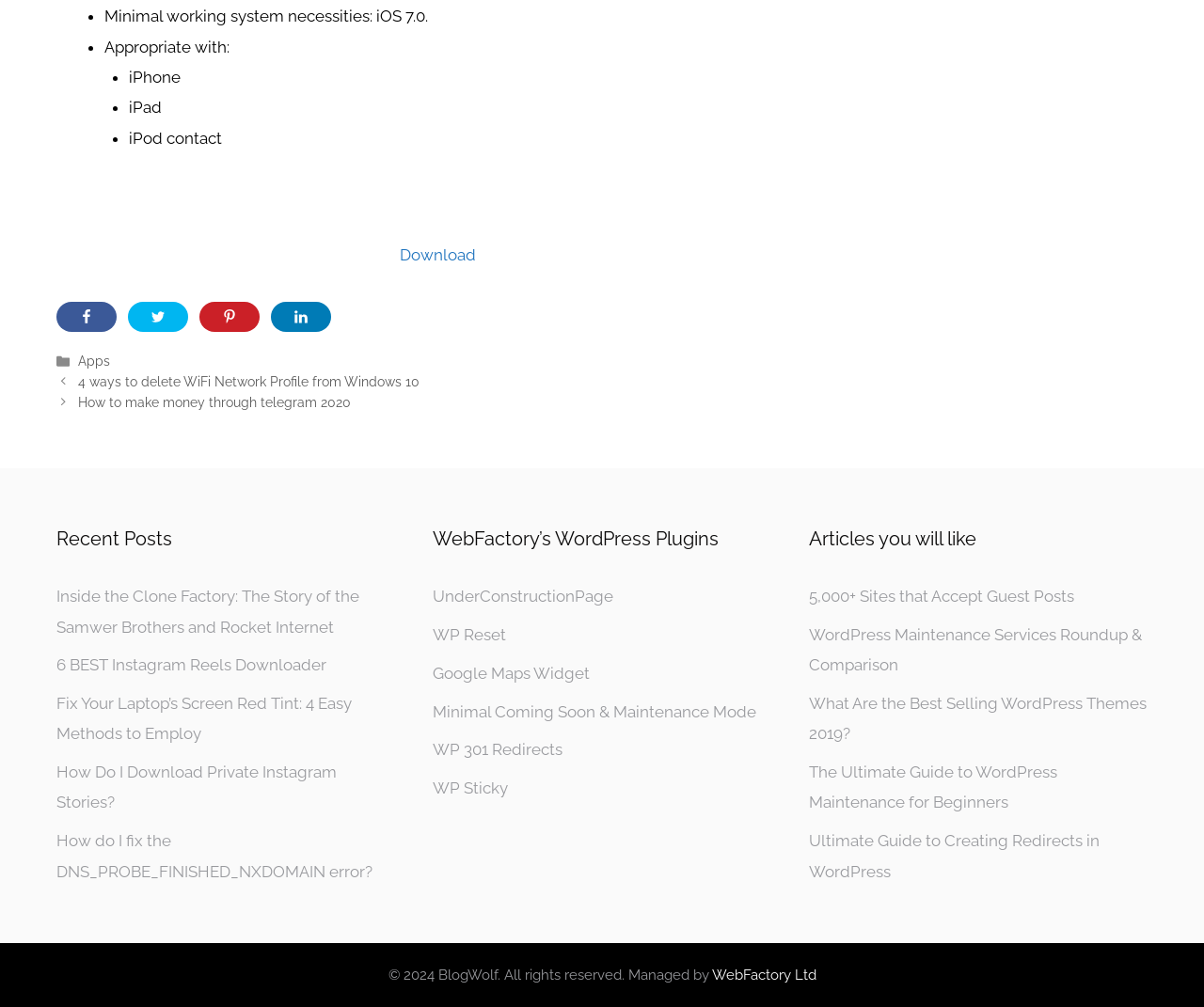Identify the bounding box coordinates of the section to be clicked to complete the task described by the following instruction: "Explore the WordPress plugin UnderConstructionPage". The coordinates should be four float numbers between 0 and 1, formatted as [left, top, right, bottom].

[0.359, 0.583, 0.509, 0.601]